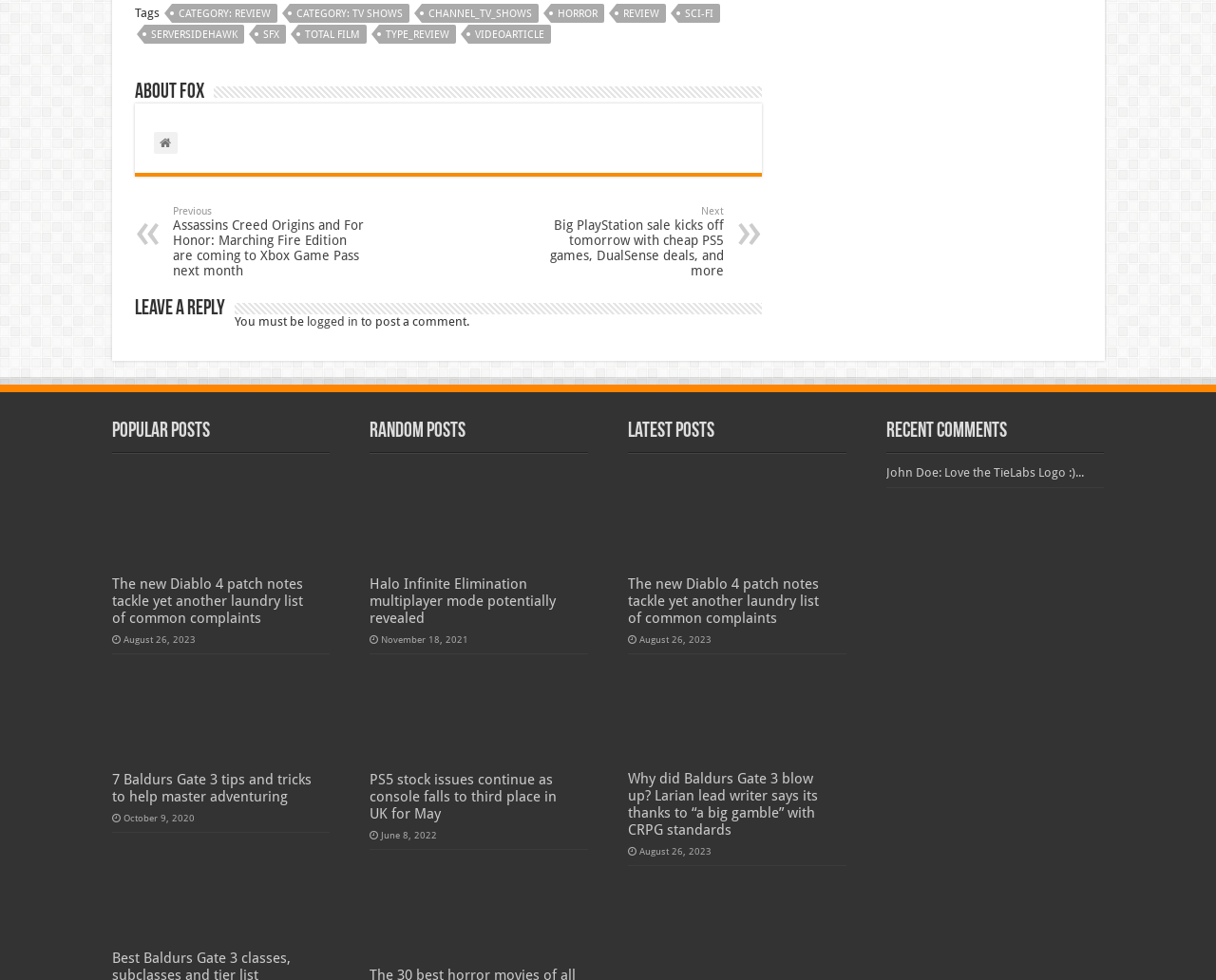Identify the bounding box coordinates of the region I need to click to complete this instruction: "Click on the 'logged in' link".

[0.252, 0.32, 0.294, 0.335]